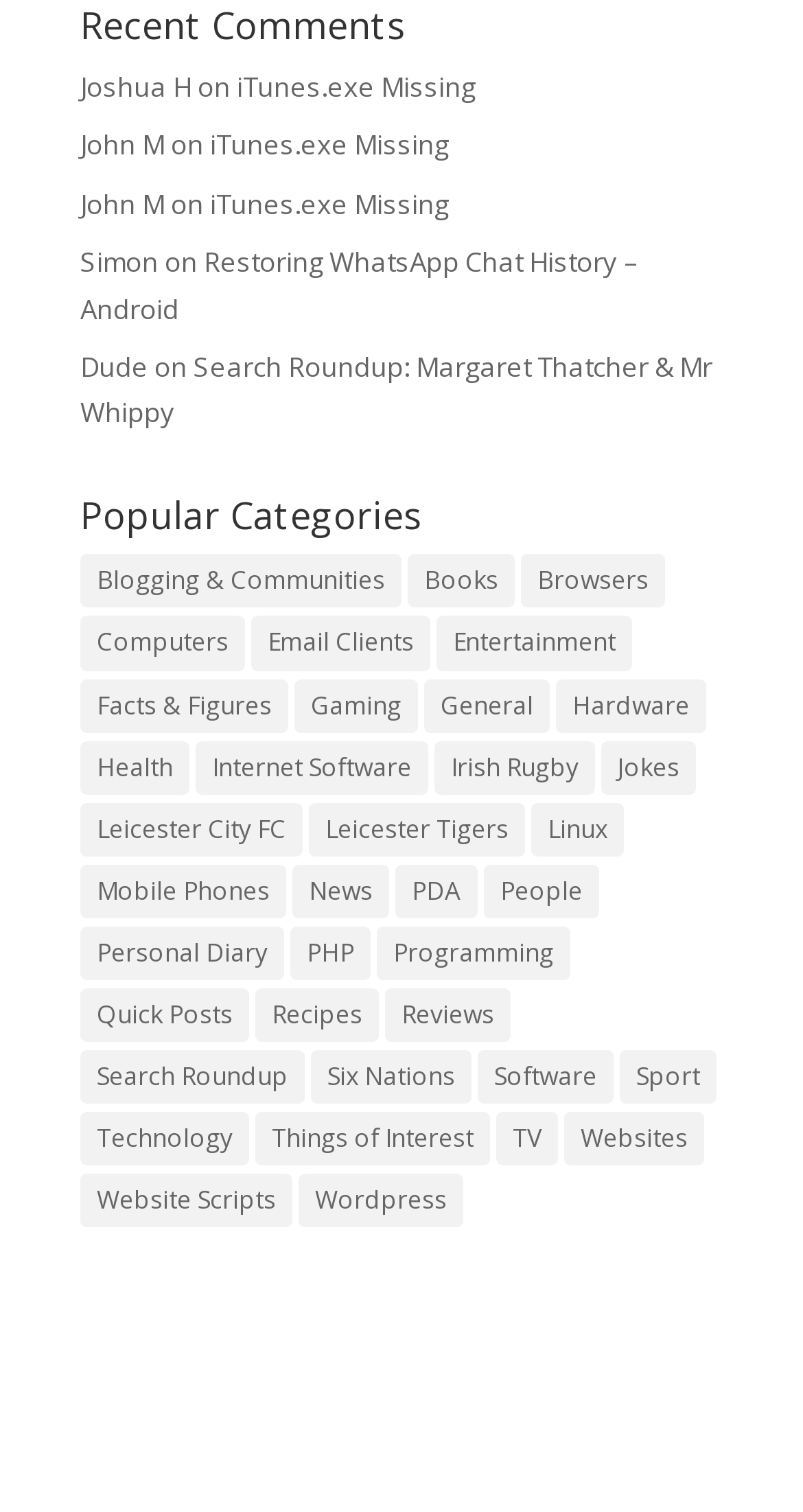Respond with a single word or phrase for the following question: 
How many categories are listed under 'Popular Categories'?

30 categories